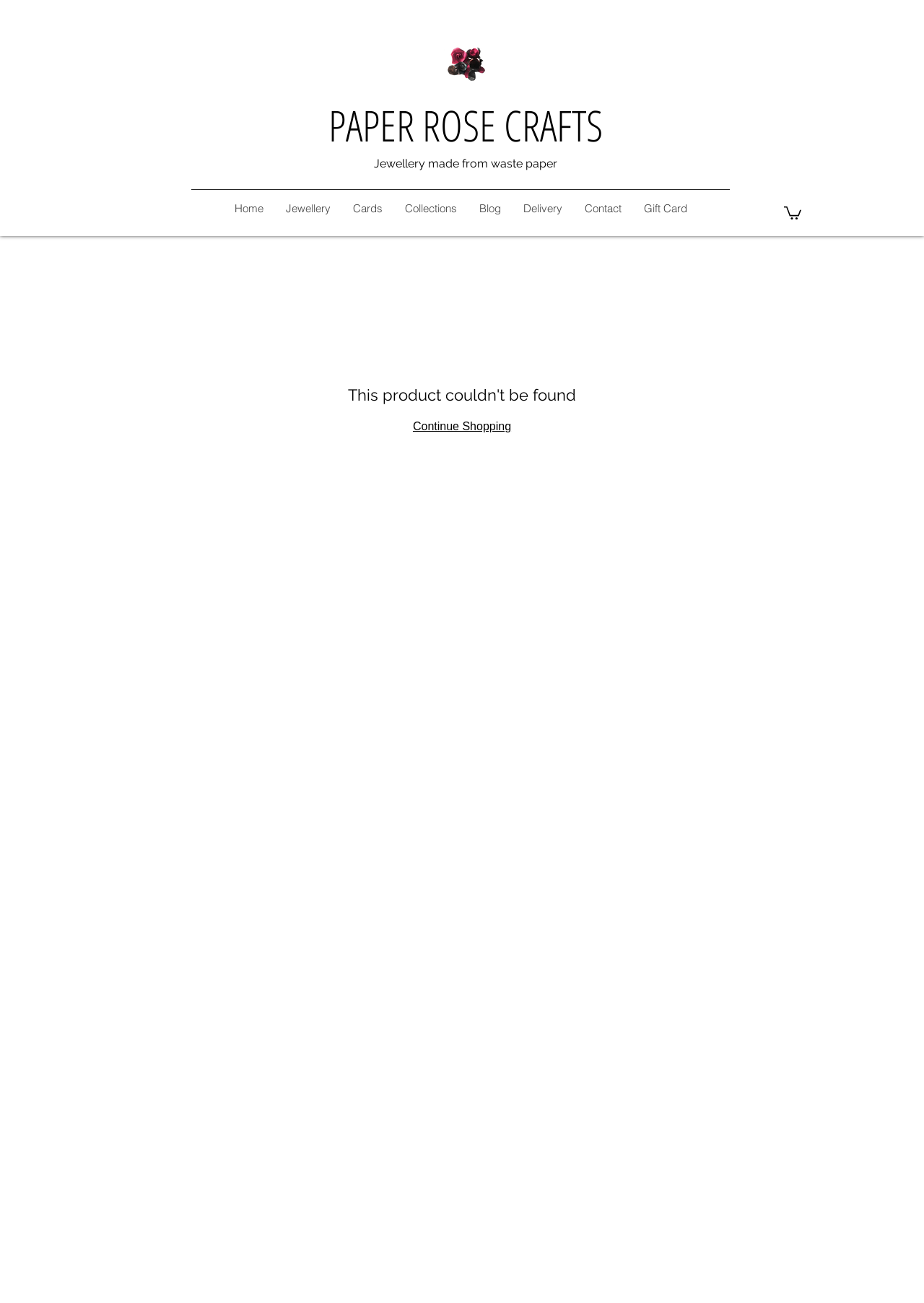Please respond to the question using a single word or phrase:
What is the theme of the image on the top left corner?

Christmas